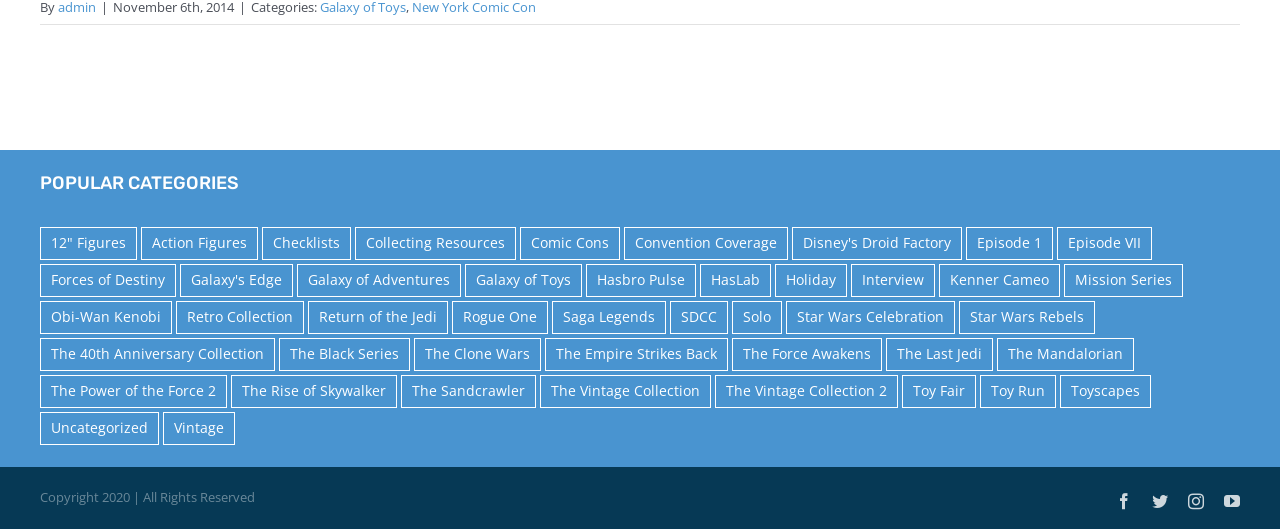Using the information from the screenshot, answer the following question thoroughly:
What is the purpose of the 'POPULAR CATEGORIES' section?

The 'POPULAR CATEGORIES' section appears to be a way to provide users with quick access to popular categories and subcategories, allowing them to easily navigate to the content they are interested in.